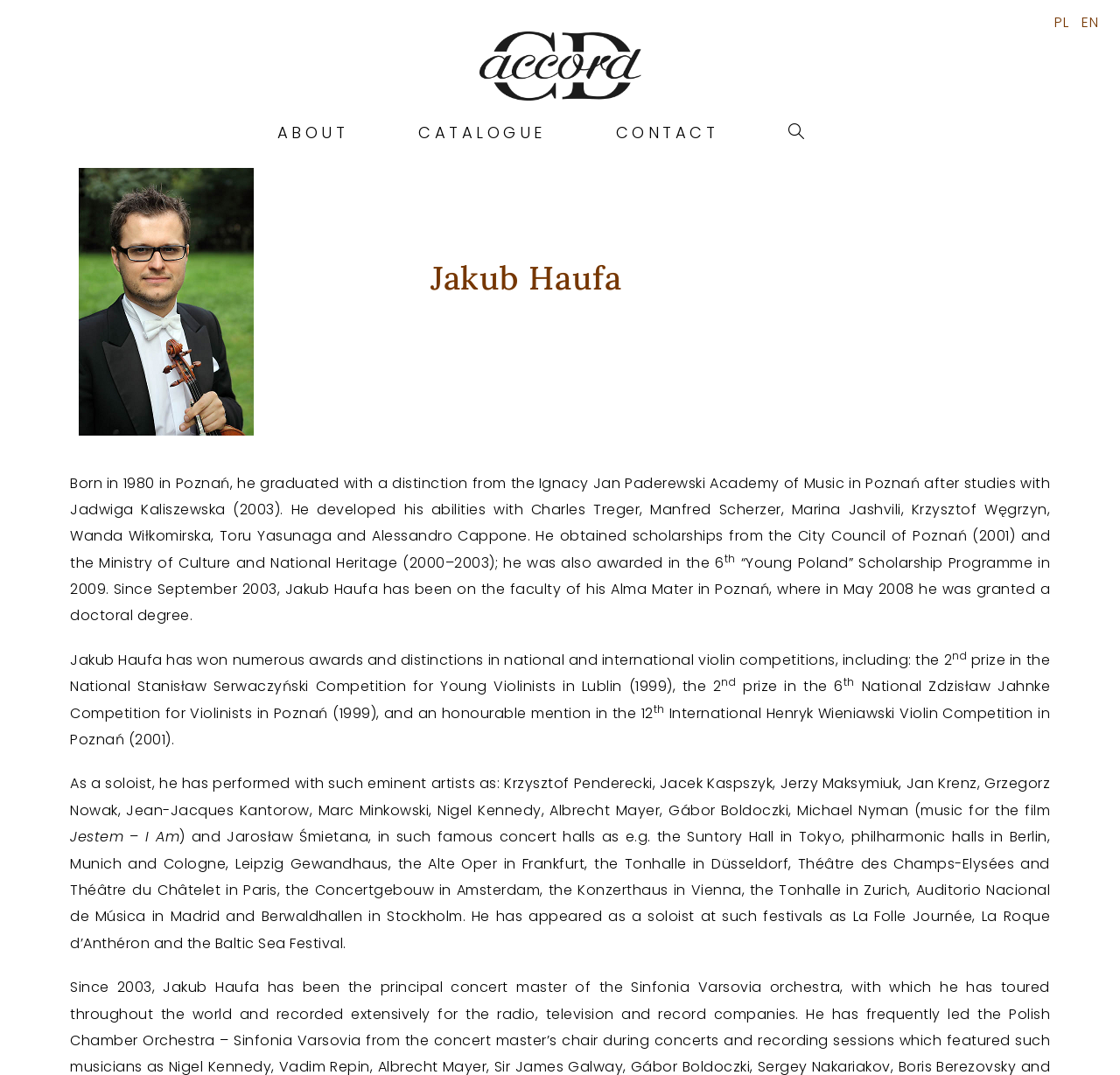What is the name of the academy where Jakub Haufa graduated?
Based on the screenshot, respond with a single word or phrase.

Ignacy Jan Paderewski Academy of Music